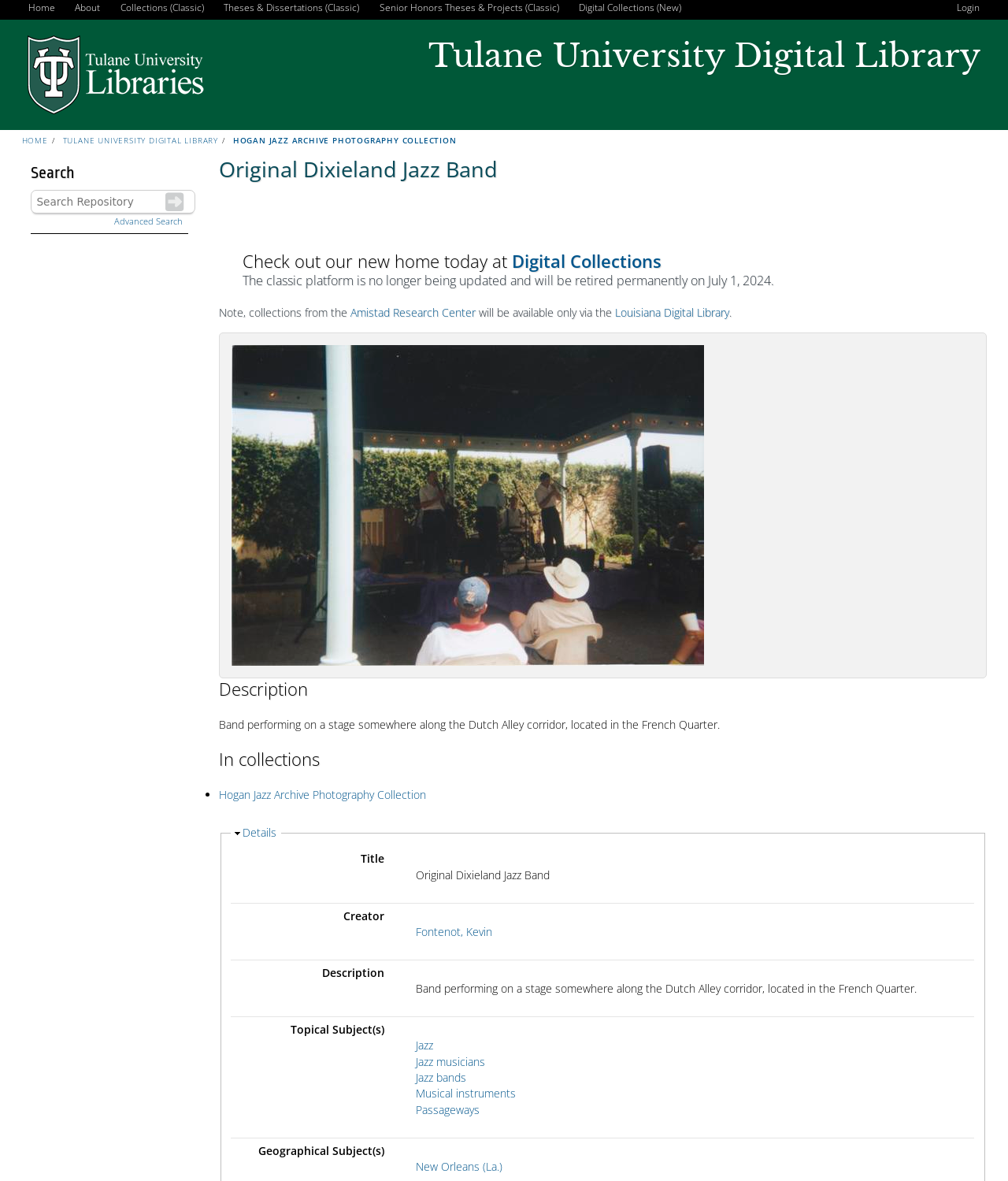What is the headline of the webpage?

Original Dixieland Jazz Band